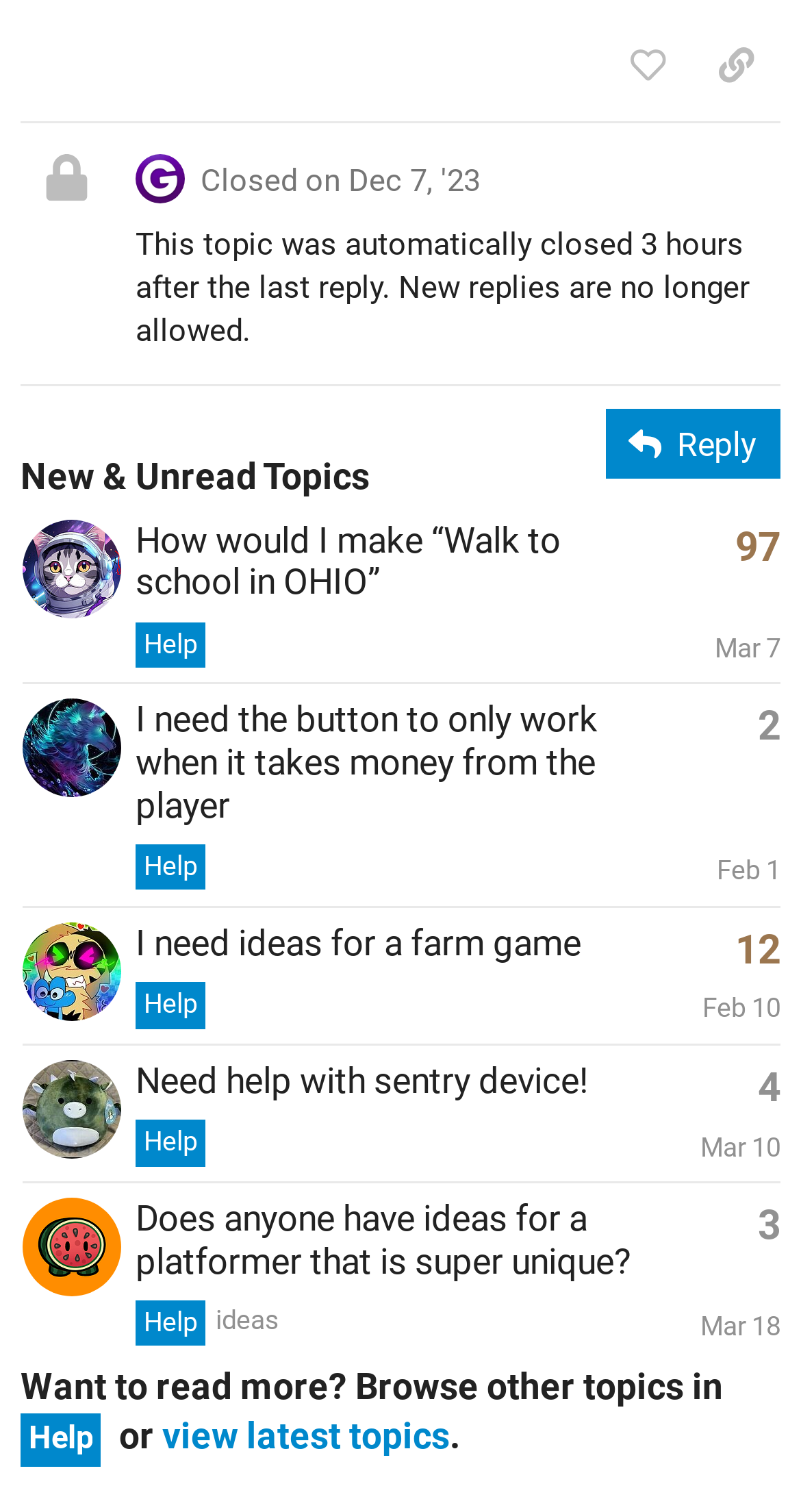Please specify the bounding box coordinates for the clickable region that will help you carry out the instruction: "View latest topics".

[0.203, 0.936, 0.562, 0.964]